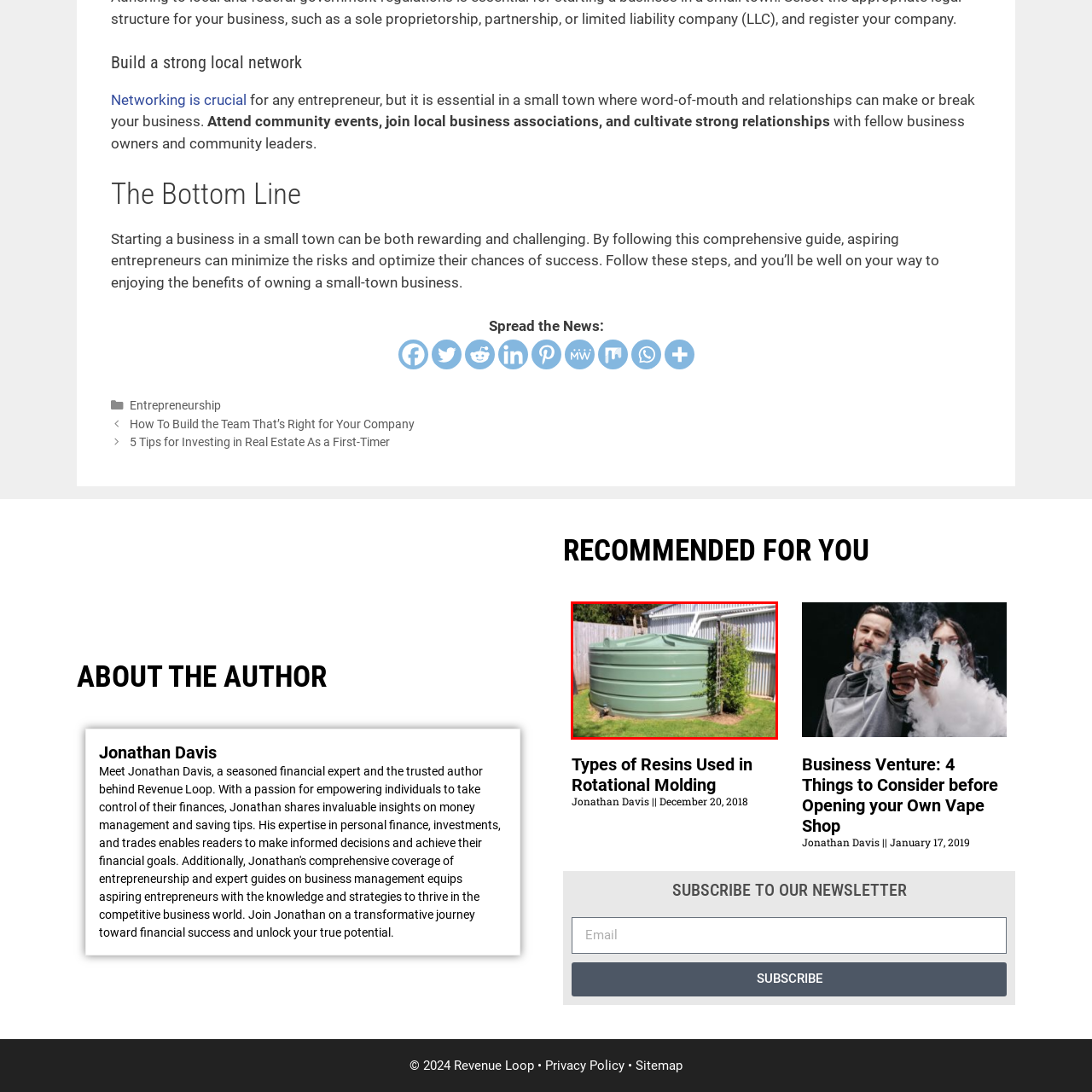Focus on the image within the purple boundary, What type of fence is in the backdrop? 
Answer briefly using one word or phrase.

Wooden fence